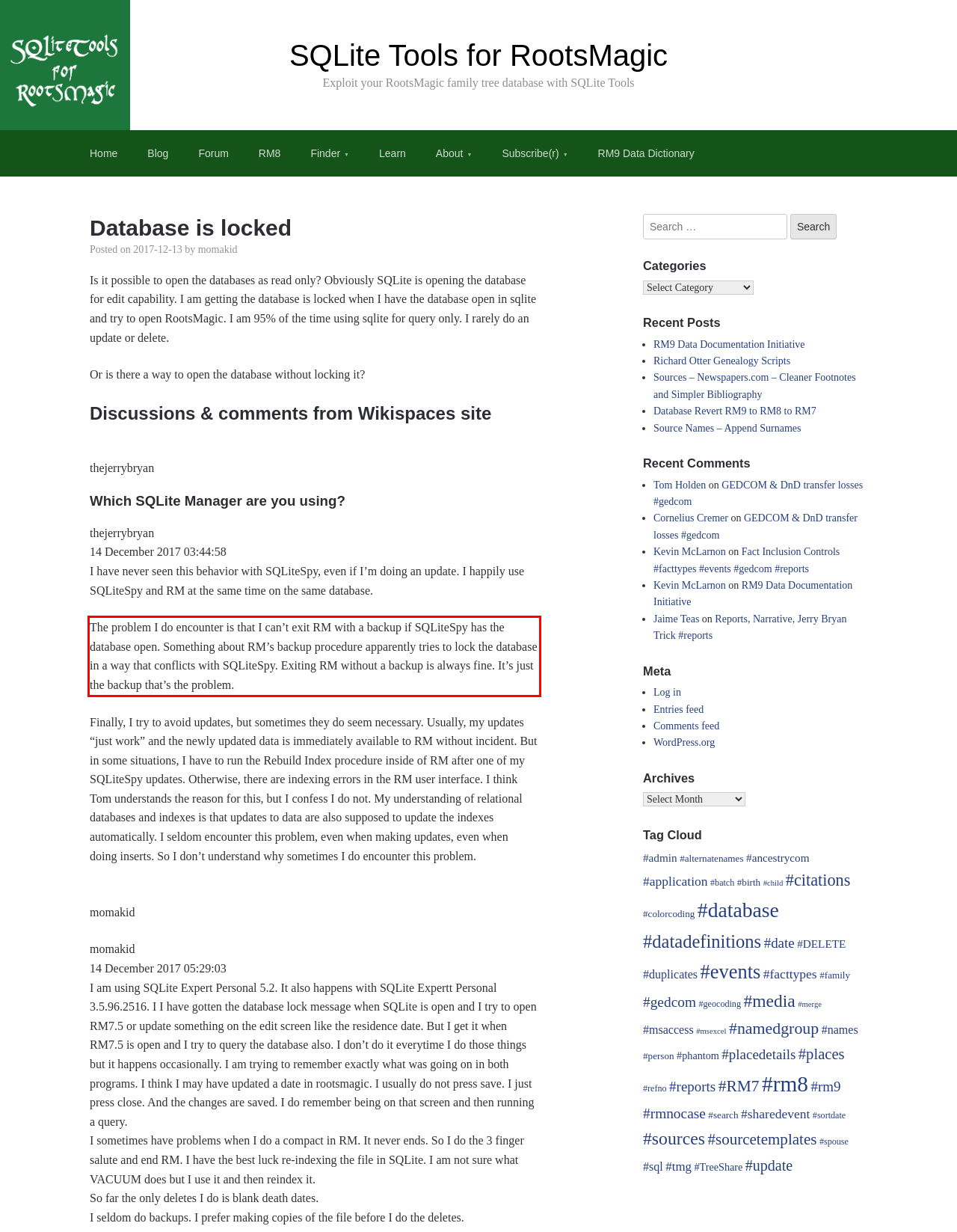Please use OCR to extract the text content from the red bounding box in the provided webpage screenshot.

The problem I do encounter is that I can’t exit RM with a backup if SQLiteSpy has the database open. Something about RM’s backup procedure apparently tries to lock the database in a way that conflicts with SQLiteSpy. Exiting RM without a backup is always fine. It’s just the backup that’s the problem.